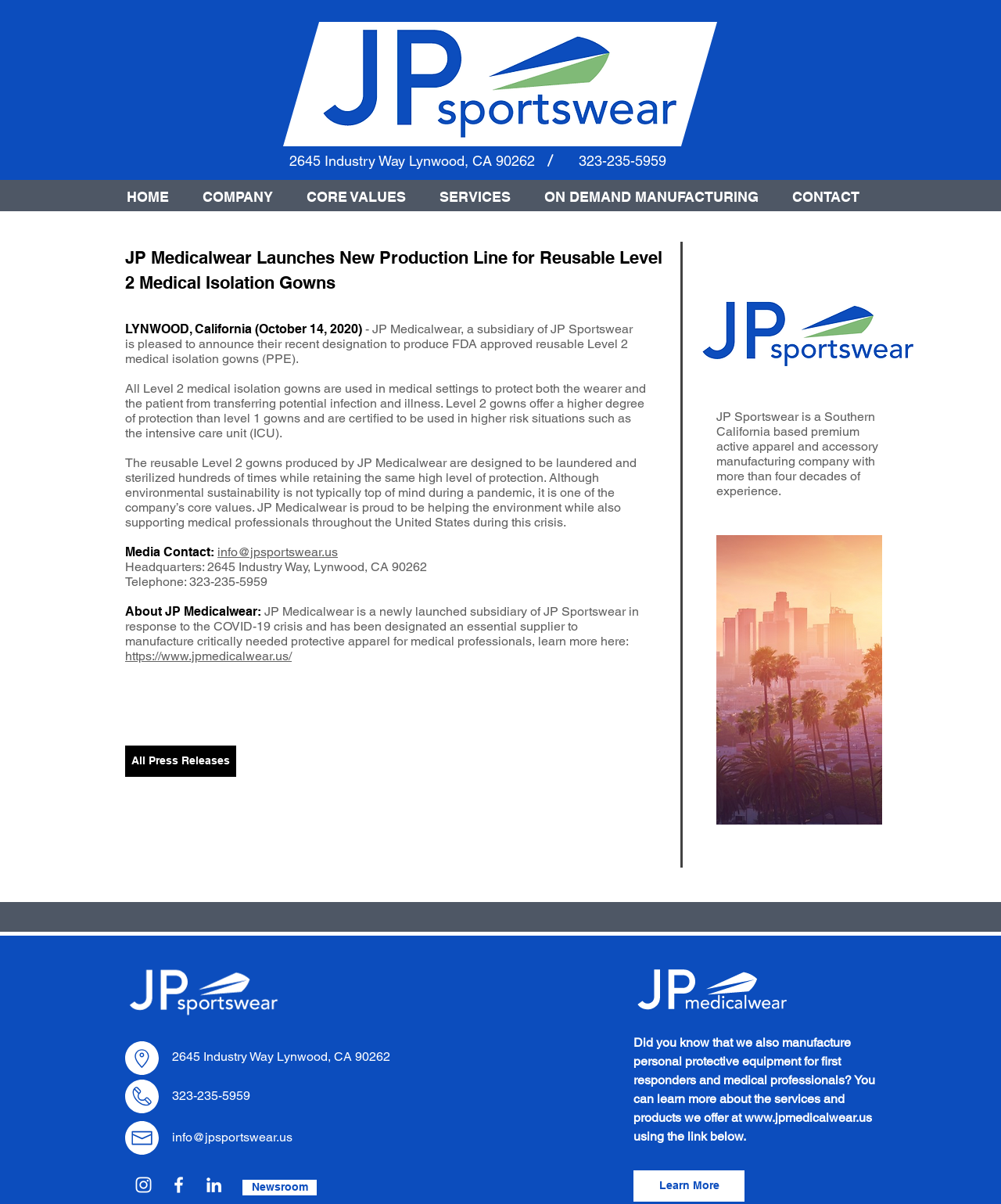Please find the bounding box coordinates of the clickable region needed to complete the following instruction: "View the company information". The bounding box coordinates must consist of four float numbers between 0 and 1, i.e., [left, top, right, bottom].

[0.289, 0.152, 0.422, 0.176]